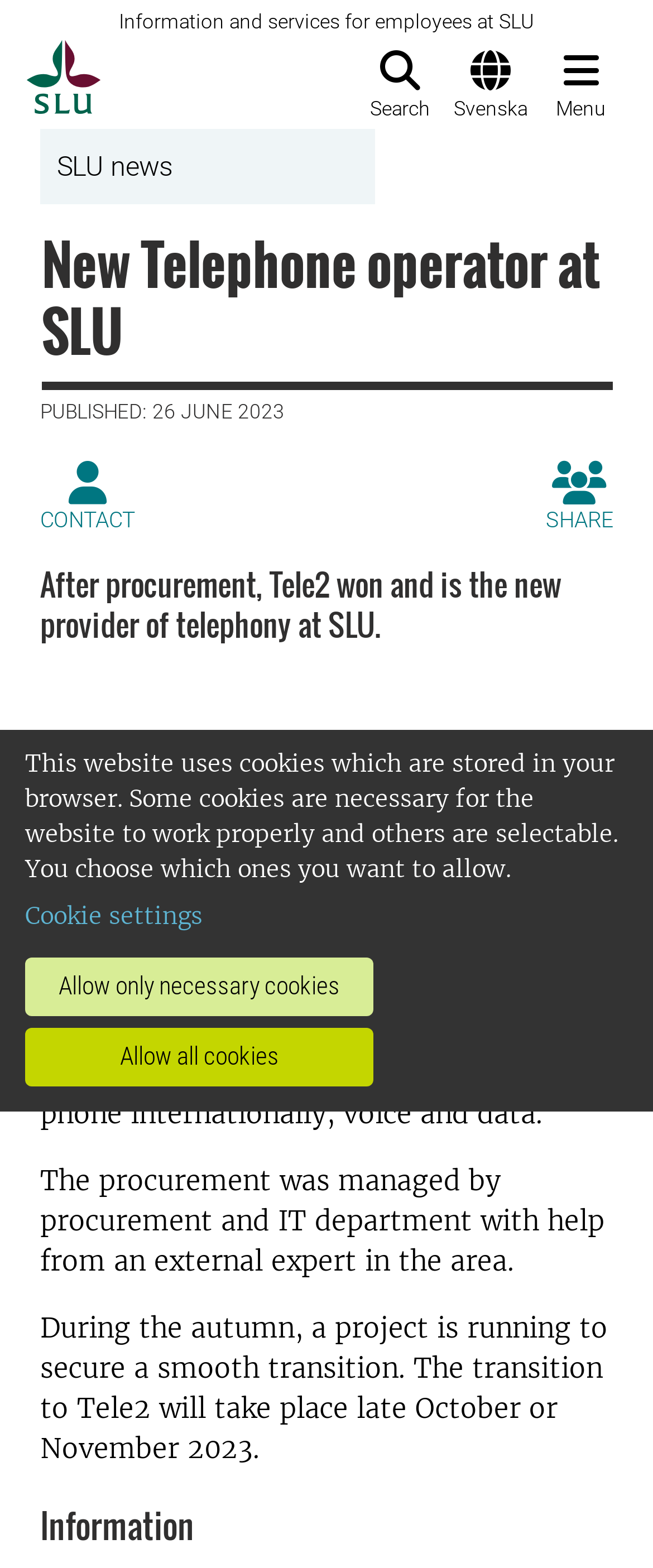Construct a comprehensive caption that outlines the webpage's structure and content.

The webpage is about the new telephone operator at SLU, with Tele2 winning the procurement and becoming the new provider of telephony. At the top of the page, there is a notification about the website using cookies, with options to configure cookie settings and allow only necessary or all cookies. 

Below the notification, there is a link to the start page and a header with the title "Information and services for employees at SLU". The navigation menu is located at the top of the page, featuring a search button, a language switcher, and a menu button.

The main content of the page is divided into sections. The first section has a heading "New Telephone operator at SLU" and a publication date "26 JUNE 2023". Below the heading, there is a brief summary of the news, stating that Tele2 won the procurement and is the new provider of telephony at SLU.

The next section has two headings, "Tele2 meets two important requirements" and an empty heading. The text below explains that SLU requires national roaming and full international usage of phones for its employees. 

The following section describes the procurement process, which was managed by the procurement and IT department with external expertise. The page also mentions that a project is running to ensure a smooth transition to Tele2, which is expected to take place in late October or November 2023.

At the bottom of the page, there is a section with a heading "Information" and a few links, including "CONTACT" and "SHARE".